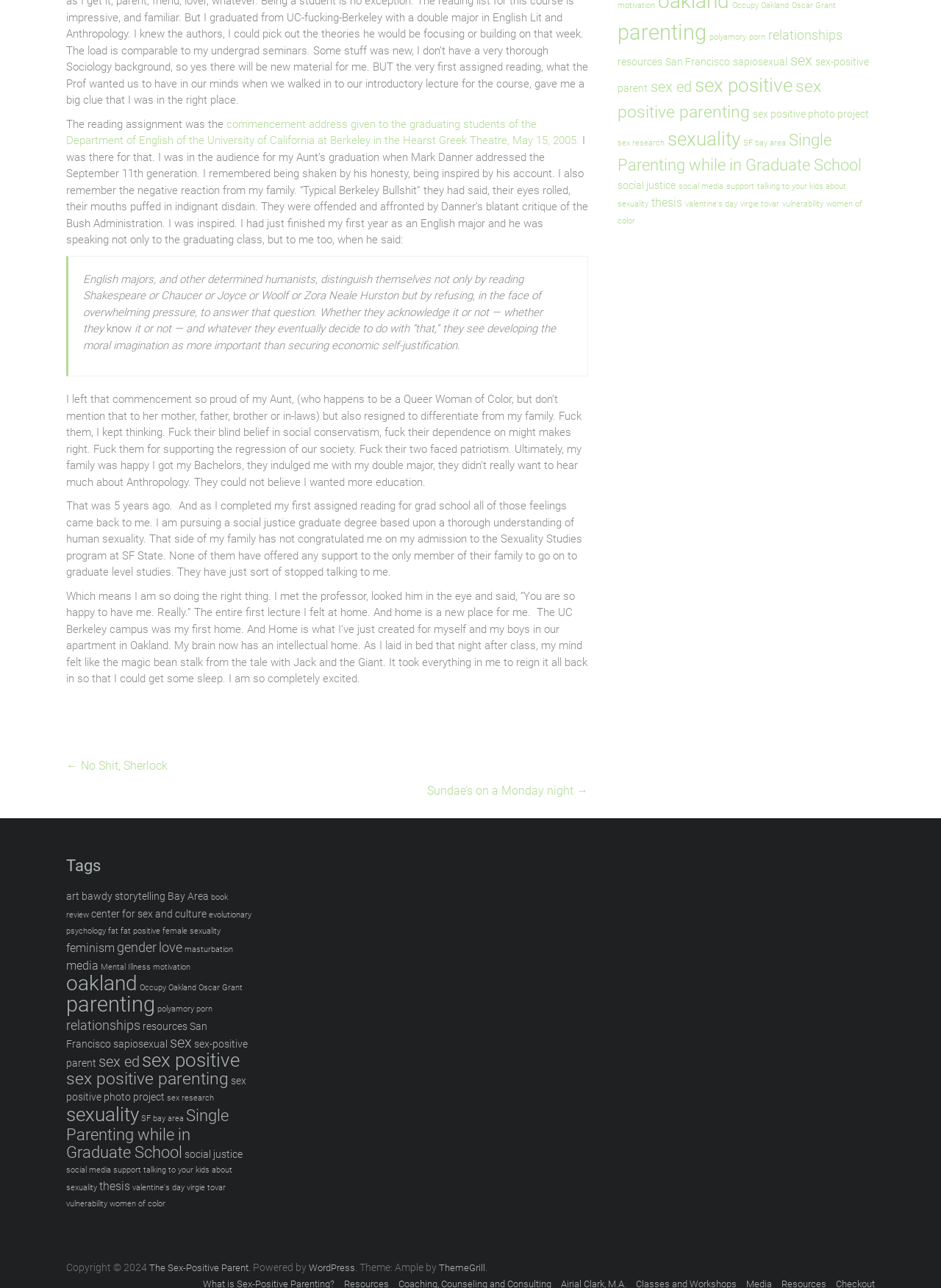Identify the bounding box coordinates necessary to click and complete the given instruction: "click the 'No Shit, Sherlock' link".

[0.07, 0.585, 0.178, 0.604]